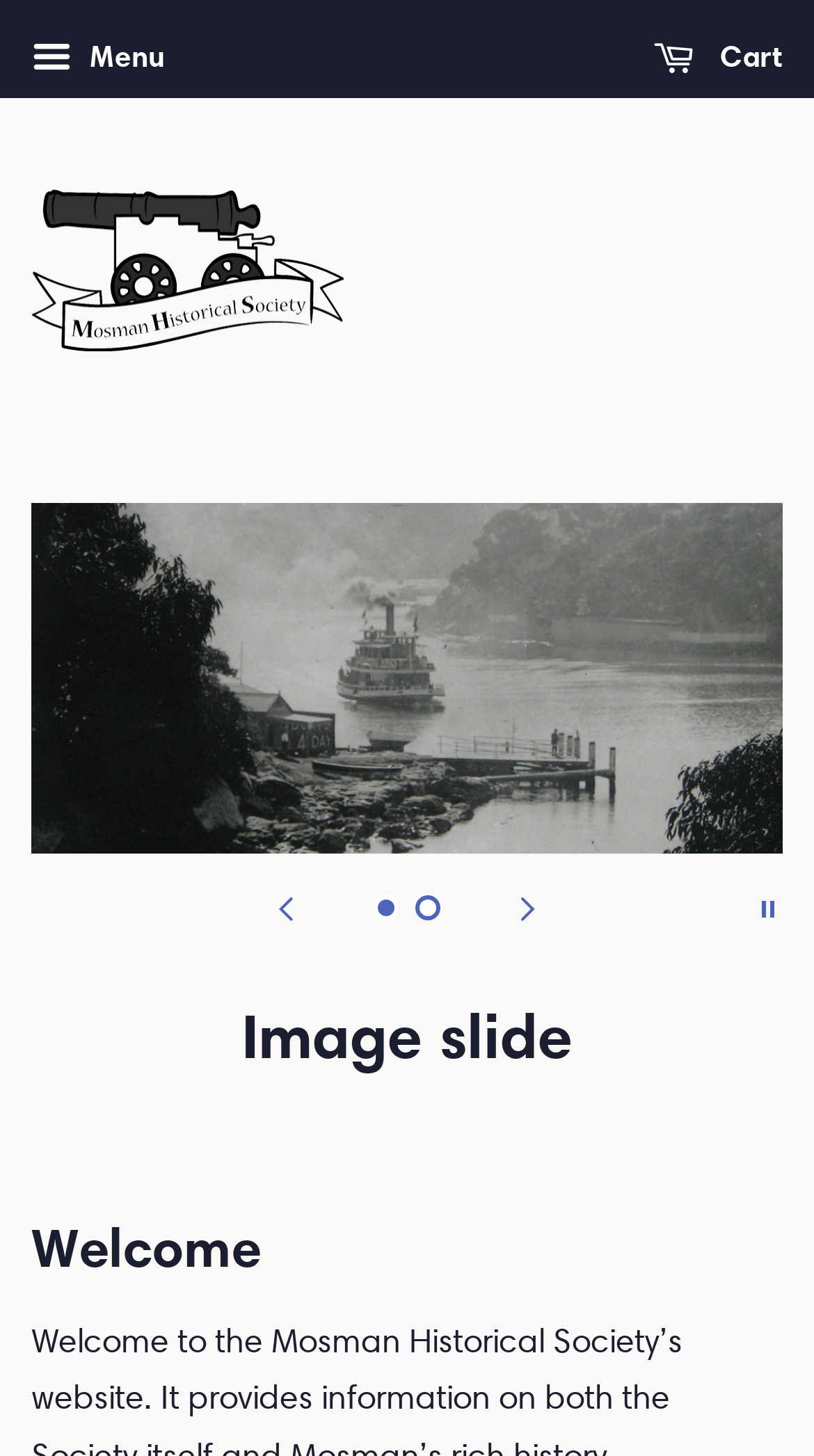Determine the bounding box coordinates for the clickable element required to fulfill the instruction: "Share the article". Provide the coordinates as four float numbers between 0 and 1, i.e., [left, top, right, bottom].

None